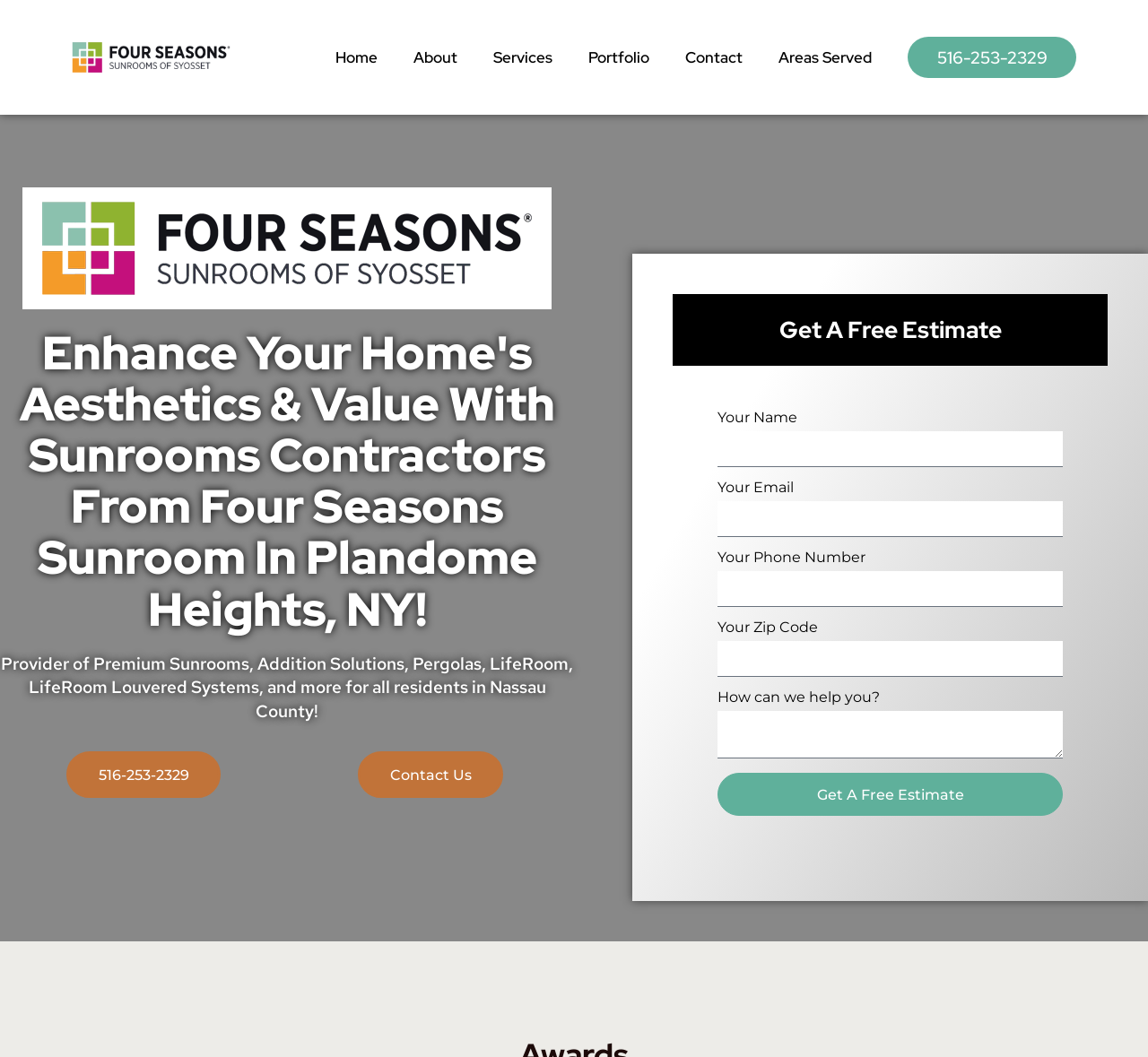Determine the bounding box coordinates of the element that should be clicked to execute the following command: "Enter your name".

[0.625, 0.408, 0.926, 0.442]